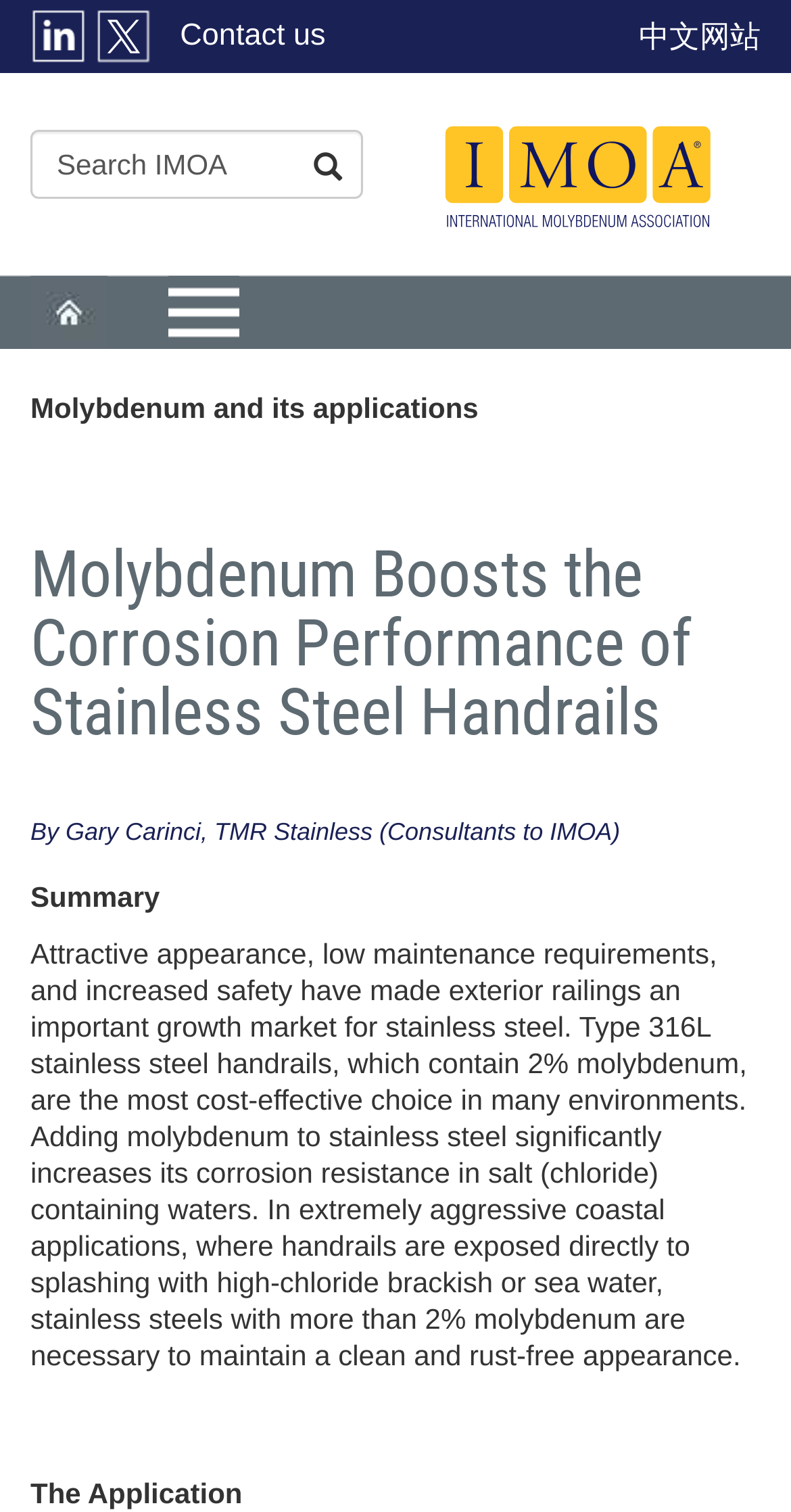Describe the webpage meticulously, covering all significant aspects.

The webpage appears to be an article about the benefits of molybdenum in stainless steel handrails, particularly in coastal environments. At the top left of the page, there are several links, including "Coastal railing, coastal stainless railing, New York City railing, coastal pier railing, coastal park railing" and "Contact us". To the right of these links, there is an image. 

Below these links, there is a search bar with a button and a label "Search IMOA". On the right side of the page, there is a link "Home" with an image next to it. 

The main content of the article starts with a heading "Molybdenum Boosts the Corrosion Performance of Stainless Steel Handrails" followed by the author's name and title "By Gary Carinci, TMR Stainless (Consultants to IMOA)". 

The article is divided into sections, with the first section labeled "Summary". The text in this section explains the benefits of using stainless steel handrails, particularly those containing molybdenum, in coastal environments. 

There are a total of 5 links on the page, including "中文网站" at the top right corner. There are also 2 images on the page, one of which is an icon for the "Home" link.